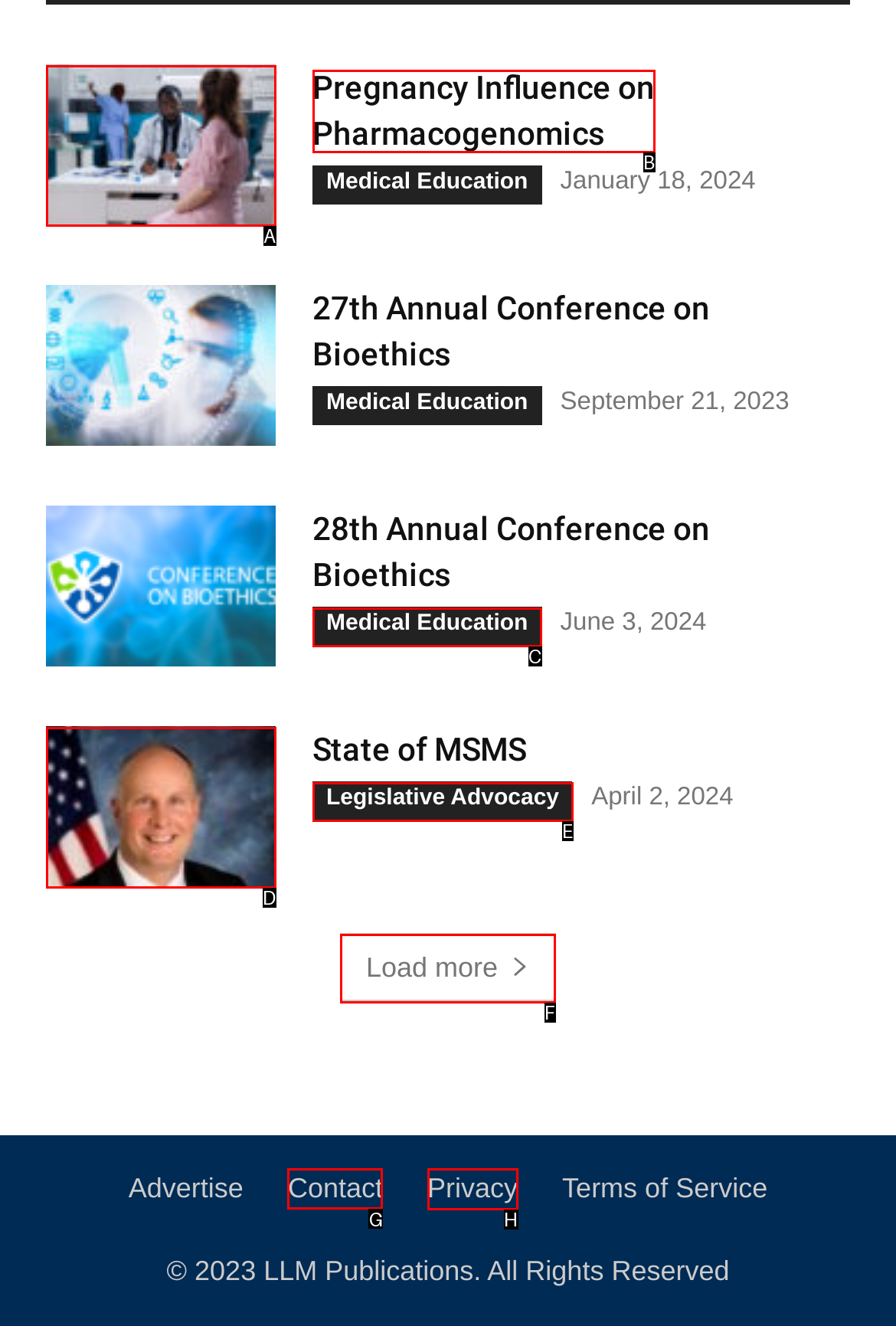Which UI element should be clicked to perform the following task: Contact us? Answer with the corresponding letter from the choices.

G